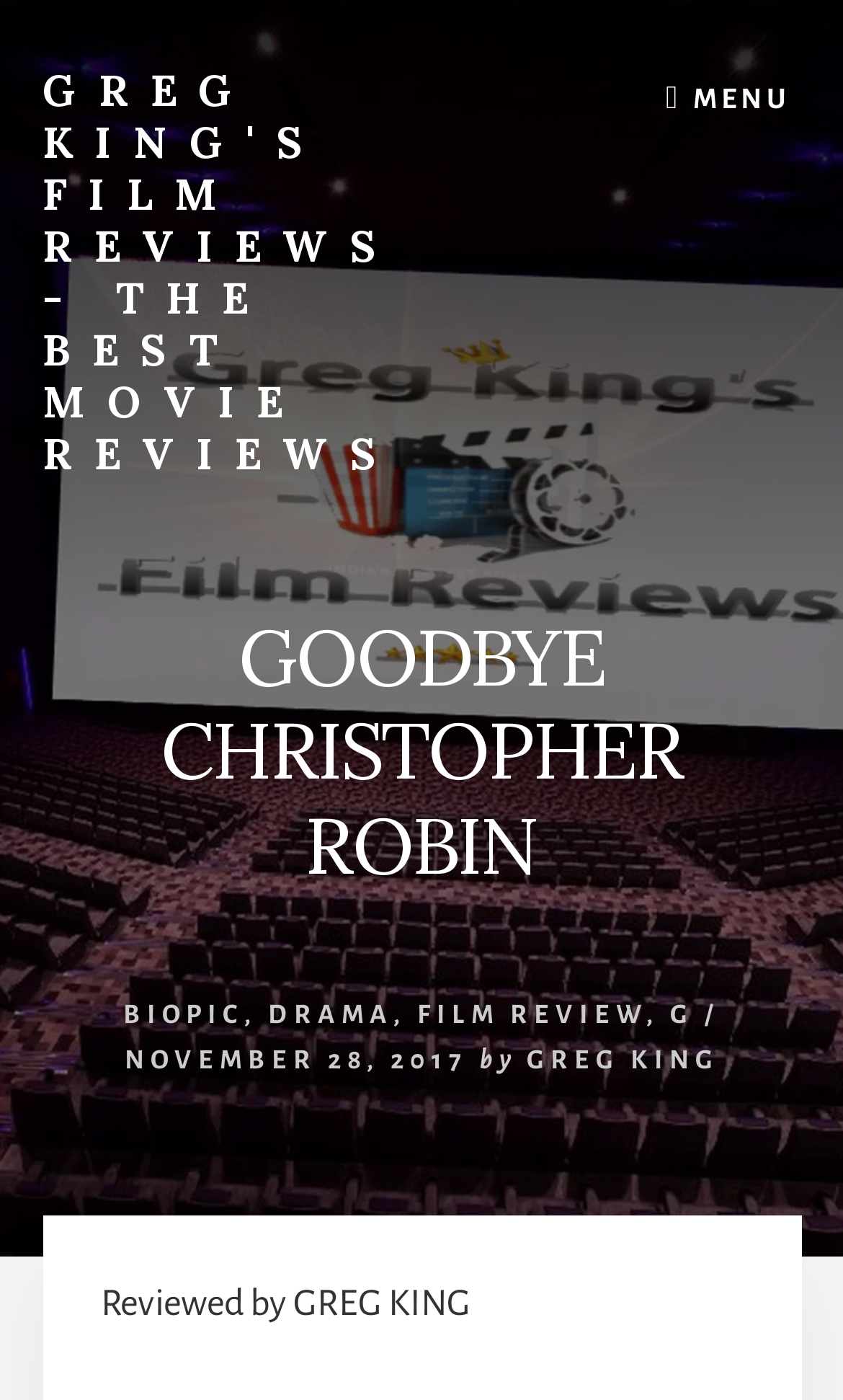What is the name of the film being reviewed?
Use the image to give a comprehensive and detailed response to the question.

The name of the film being reviewed can be found in the heading element with the text 'GOODBYE CHRISTOPHER ROBIN' at the top of the webpage.